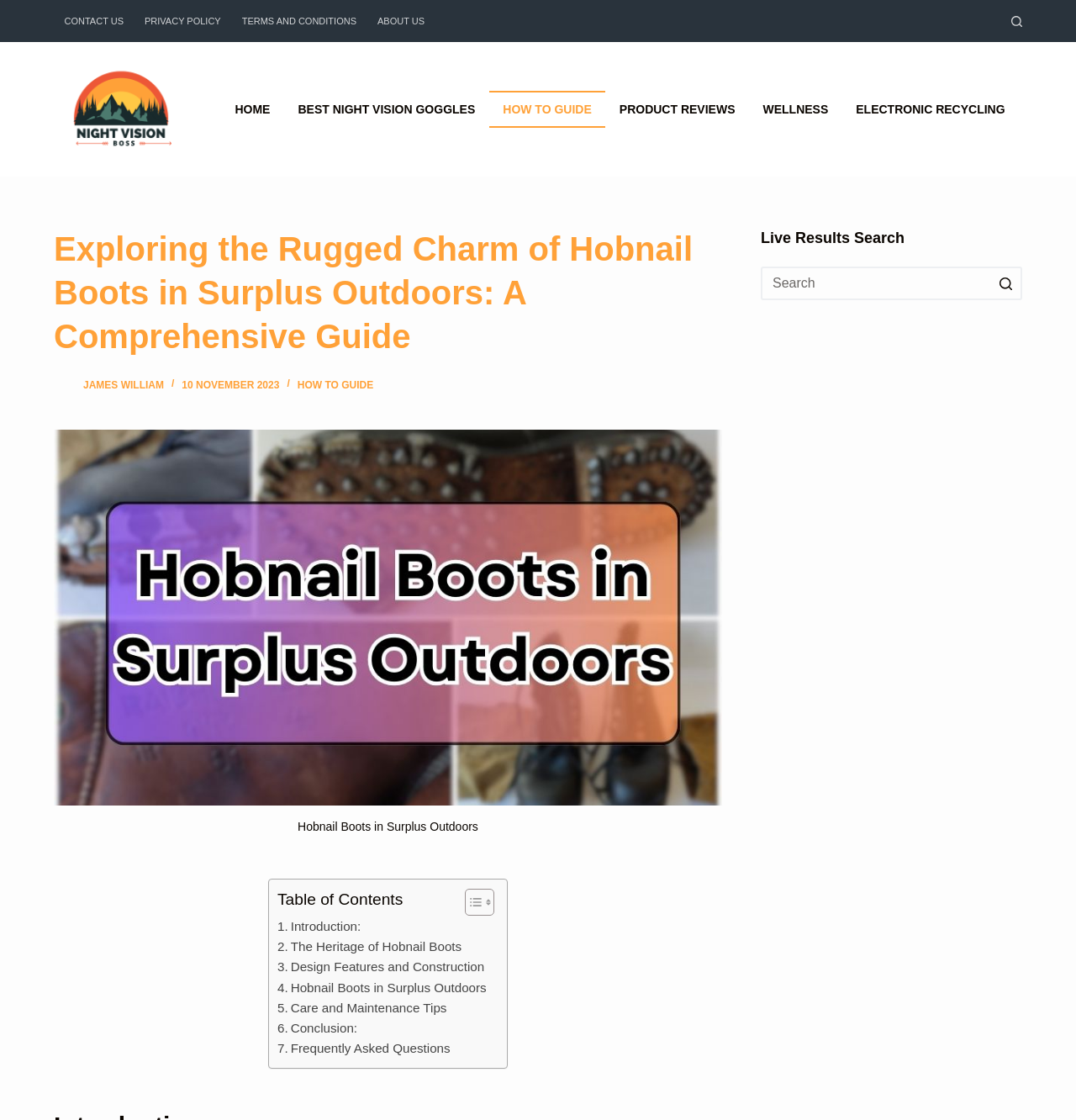Find the bounding box coordinates for the element that must be clicked to complete the instruction: "Visit the 'HOW TO GUIDE' page". The coordinates should be four float numbers between 0 and 1, indicated as [left, top, right, bottom].

[0.455, 0.081, 0.563, 0.114]